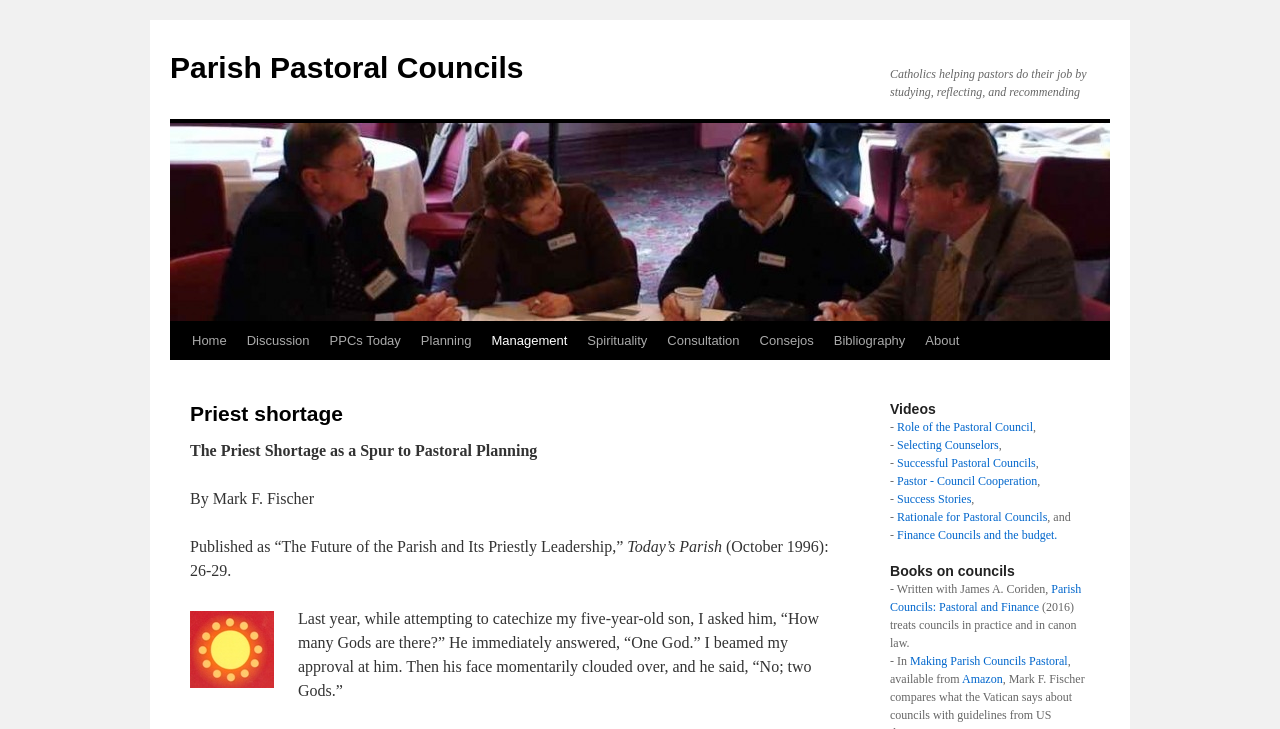Answer the question below with a single word or a brief phrase: 
How many links are there in the 'Videos' section?

7